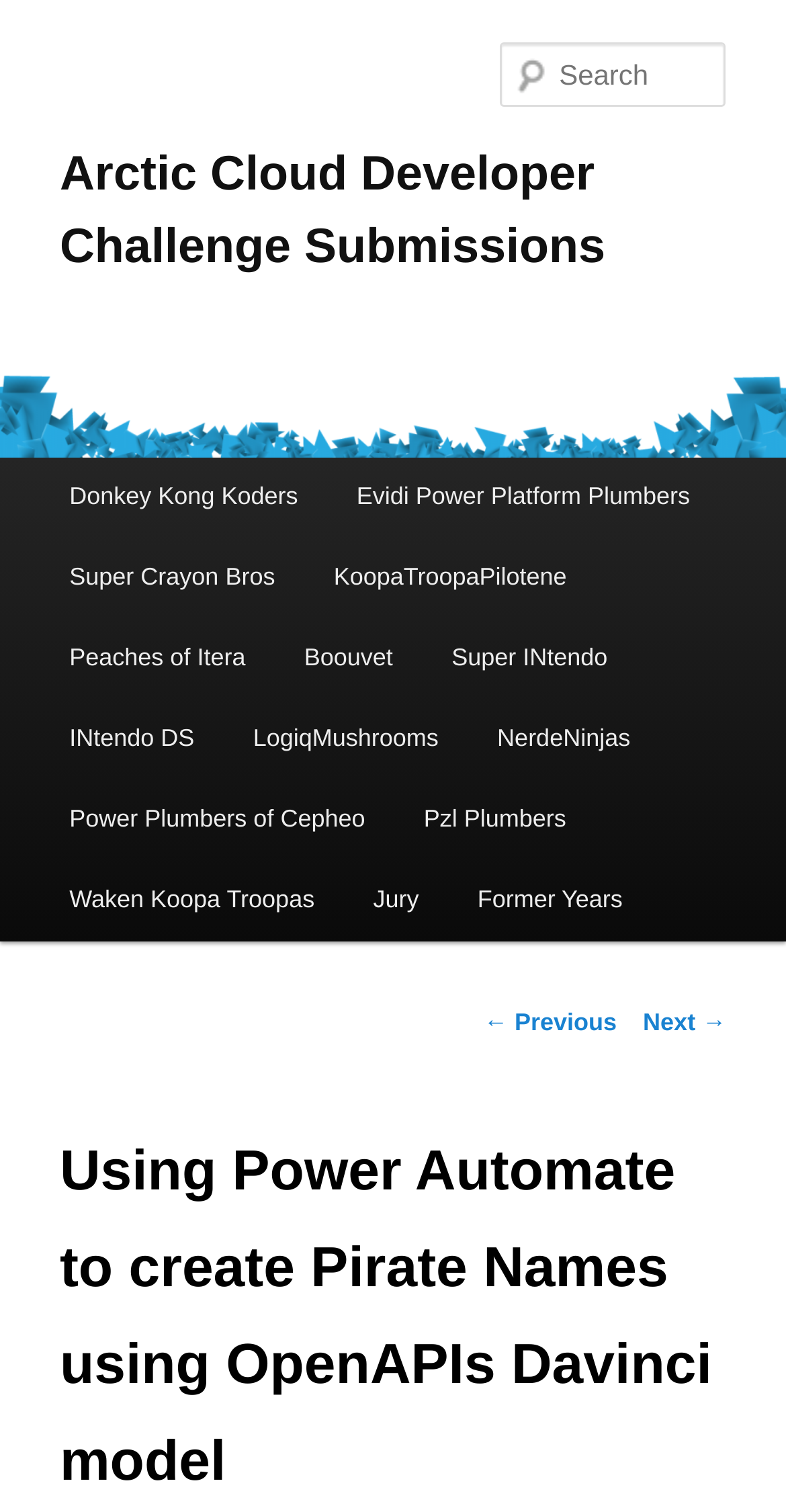What is the navigation option below the team list?
From the image, respond with a single word or phrase.

Post navigation